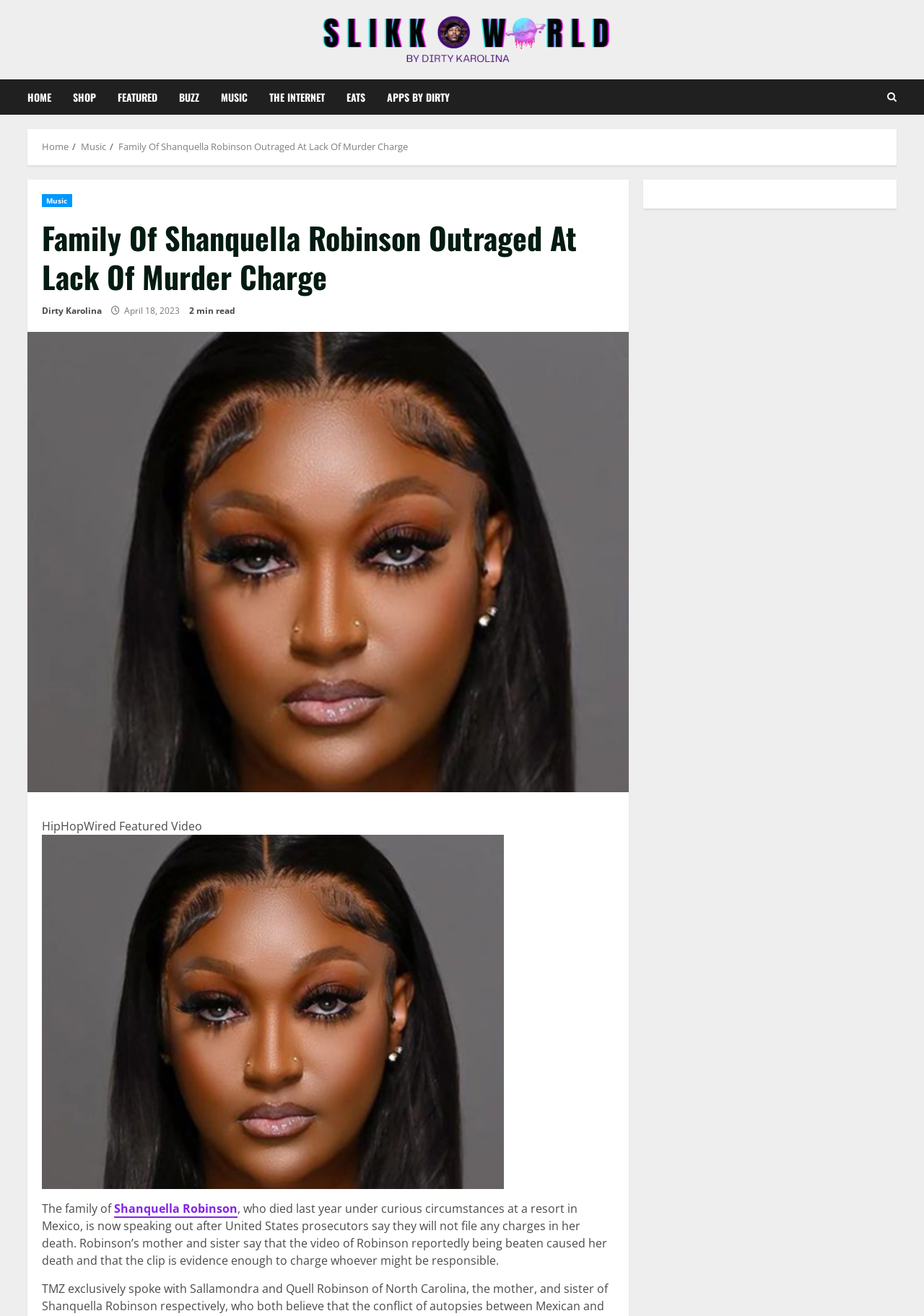Please locate the clickable area by providing the bounding box coordinates to follow this instruction: "Watch the HipHopWired Featured Video".

[0.045, 0.622, 0.219, 0.634]